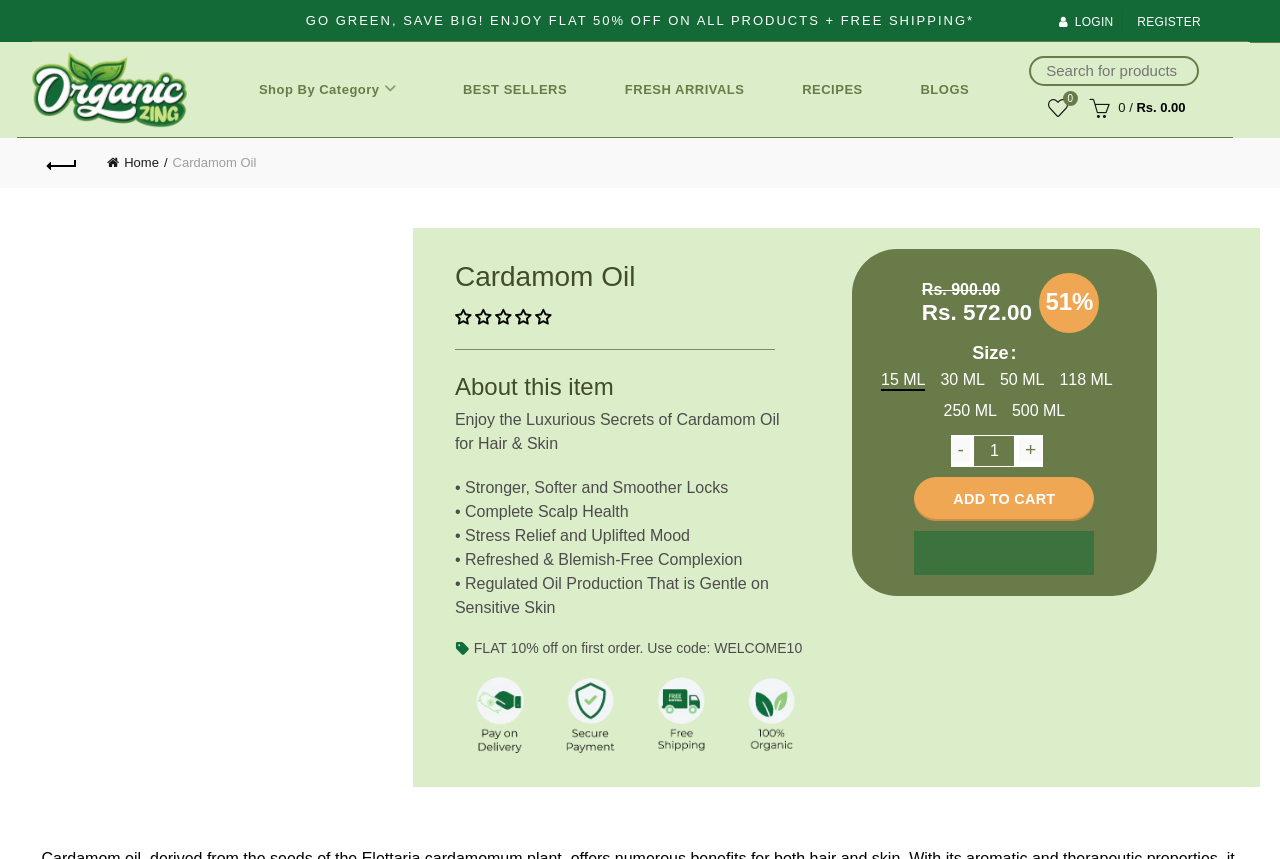Could you highlight the region that needs to be clicked to execute the instruction: "Visit the 'Articles' page"?

None